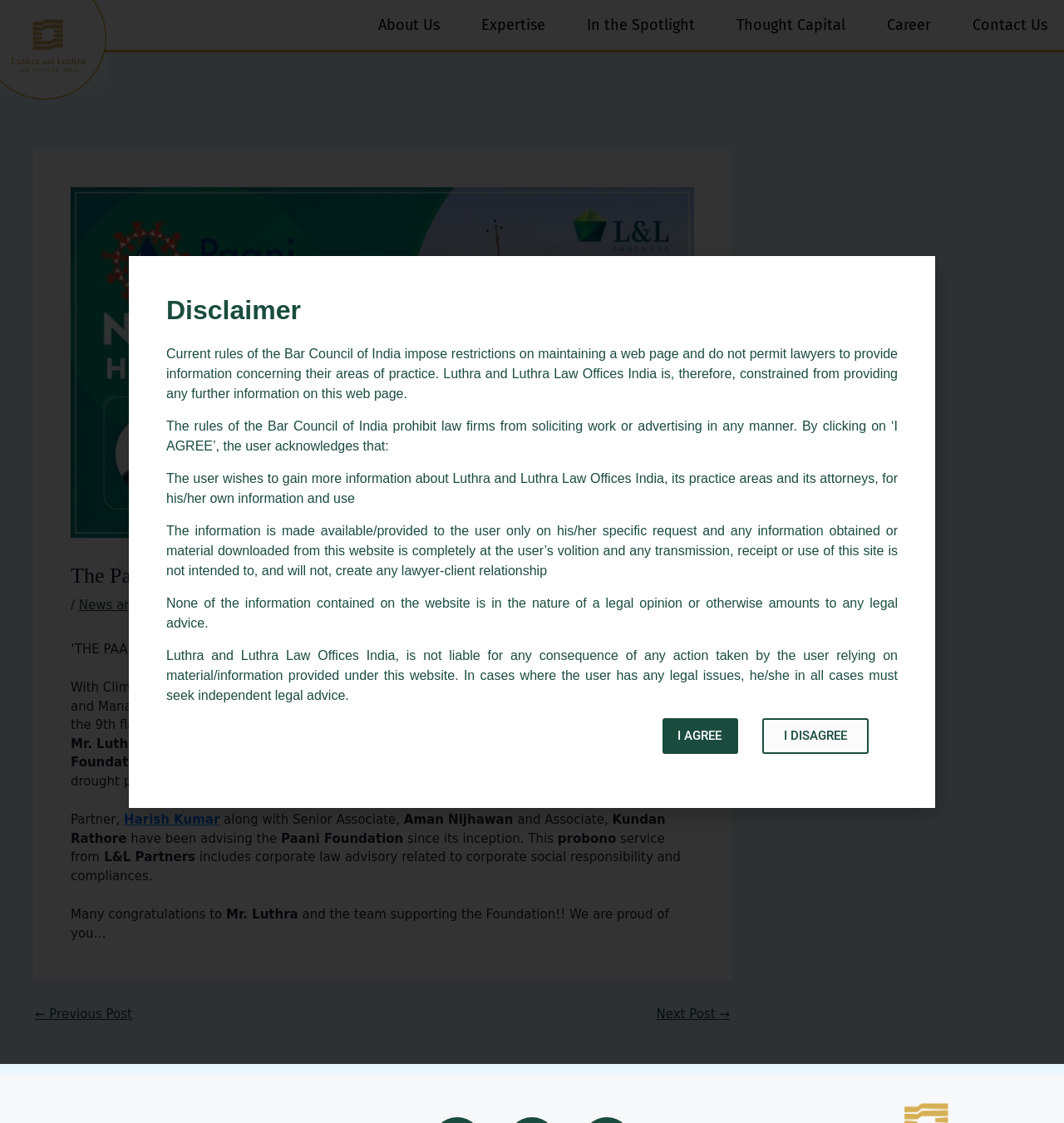What is the name of the actor involved with The Paani Foundation? Look at the image and give a one-word or short phrase answer.

Aamir Khan